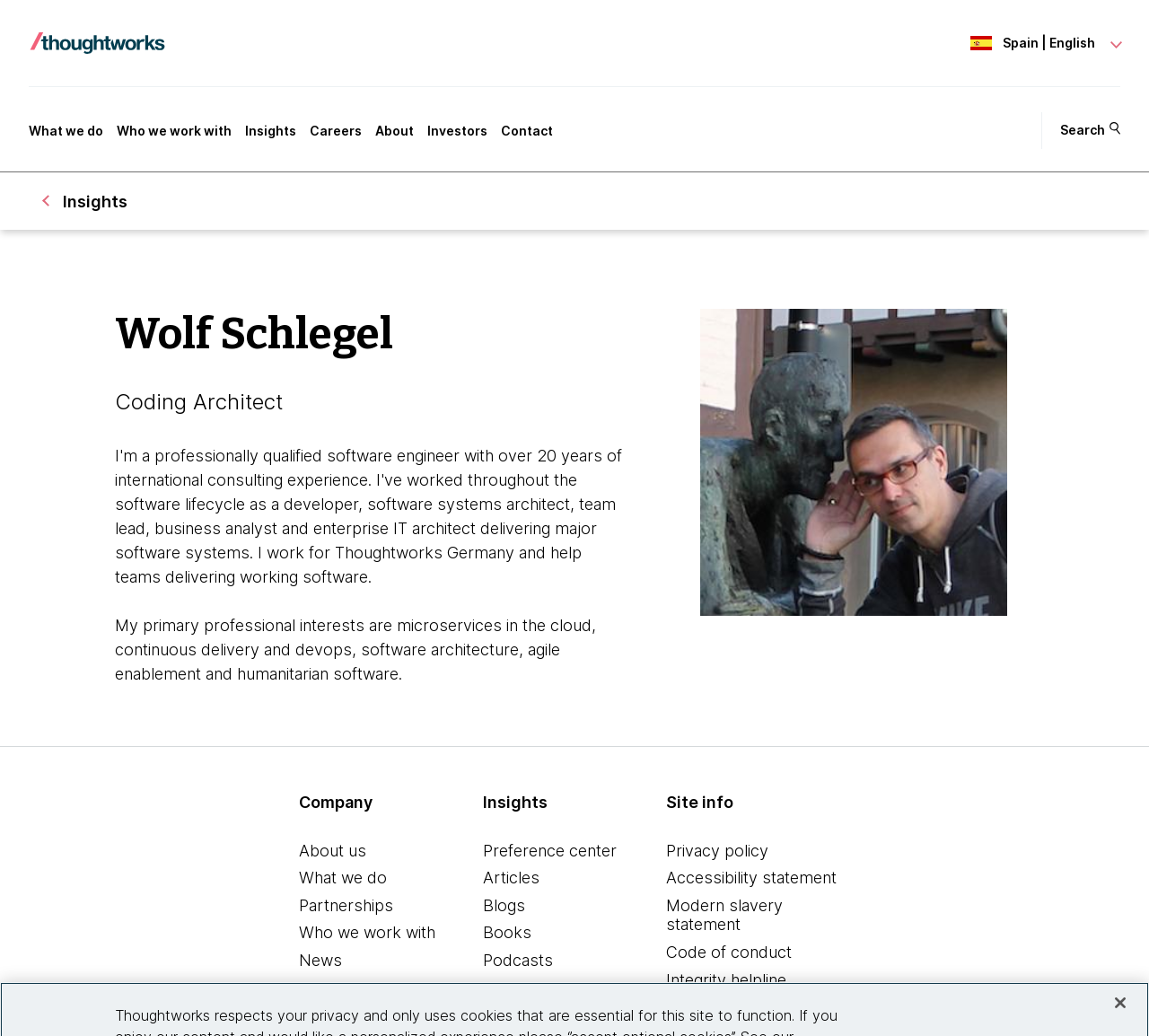Extract the bounding box coordinates for the described element: "Search". The coordinates should be represented as four float numbers between 0 and 1: [left, top, right, bottom].

[0.923, 0.117, 0.975, 0.134]